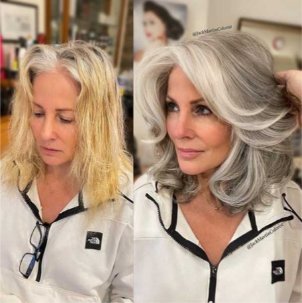Give a concise answer using only one word or phrase for this question:
What is the color of the woman's hair on the right?

Grey